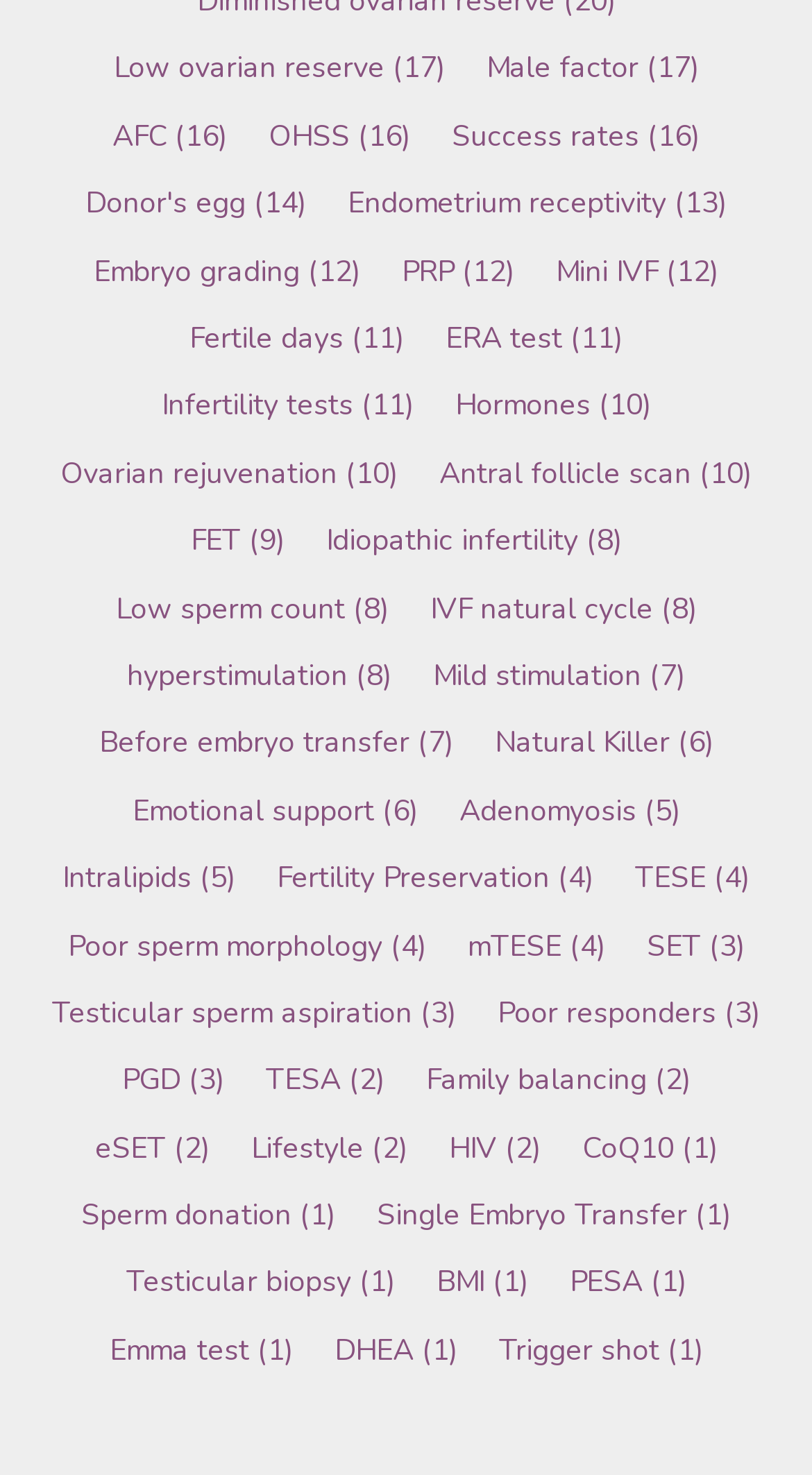Determine the bounding box coordinates of the UI element described below. Use the format (top-left x, top-left y, bottom-right x, bottom-right y) with floating point numbers between 0 and 1: Infertility tests (11)

[0.199, 0.262, 0.509, 0.289]